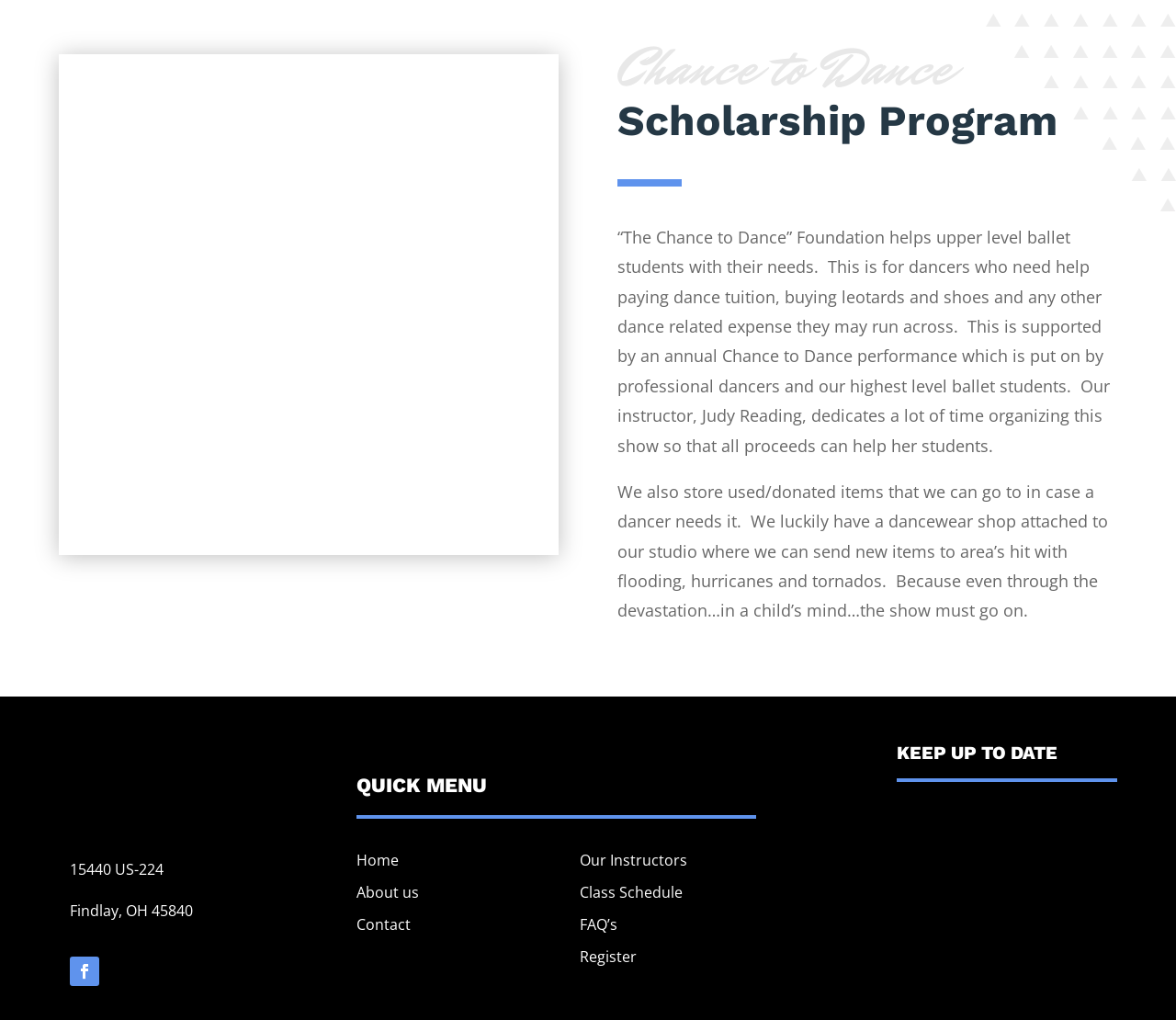Please specify the bounding box coordinates of the clickable section necessary to execute the following command: "Click on the map location".

[0.059, 0.842, 0.139, 0.862]